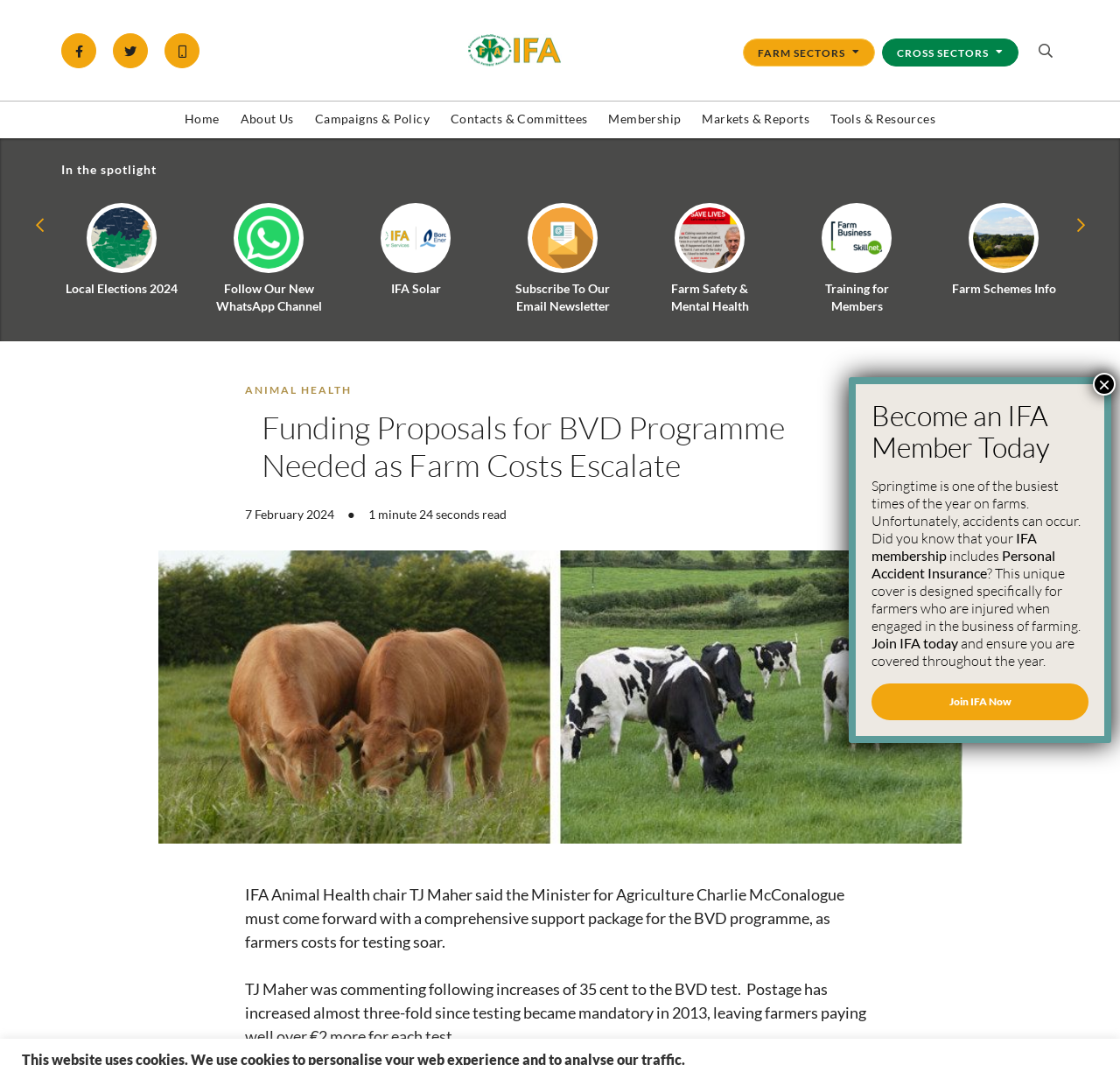What is the benefit of IFA membership?
Use the screenshot to answer the question with a single word or phrase.

Personal Accident Insurance